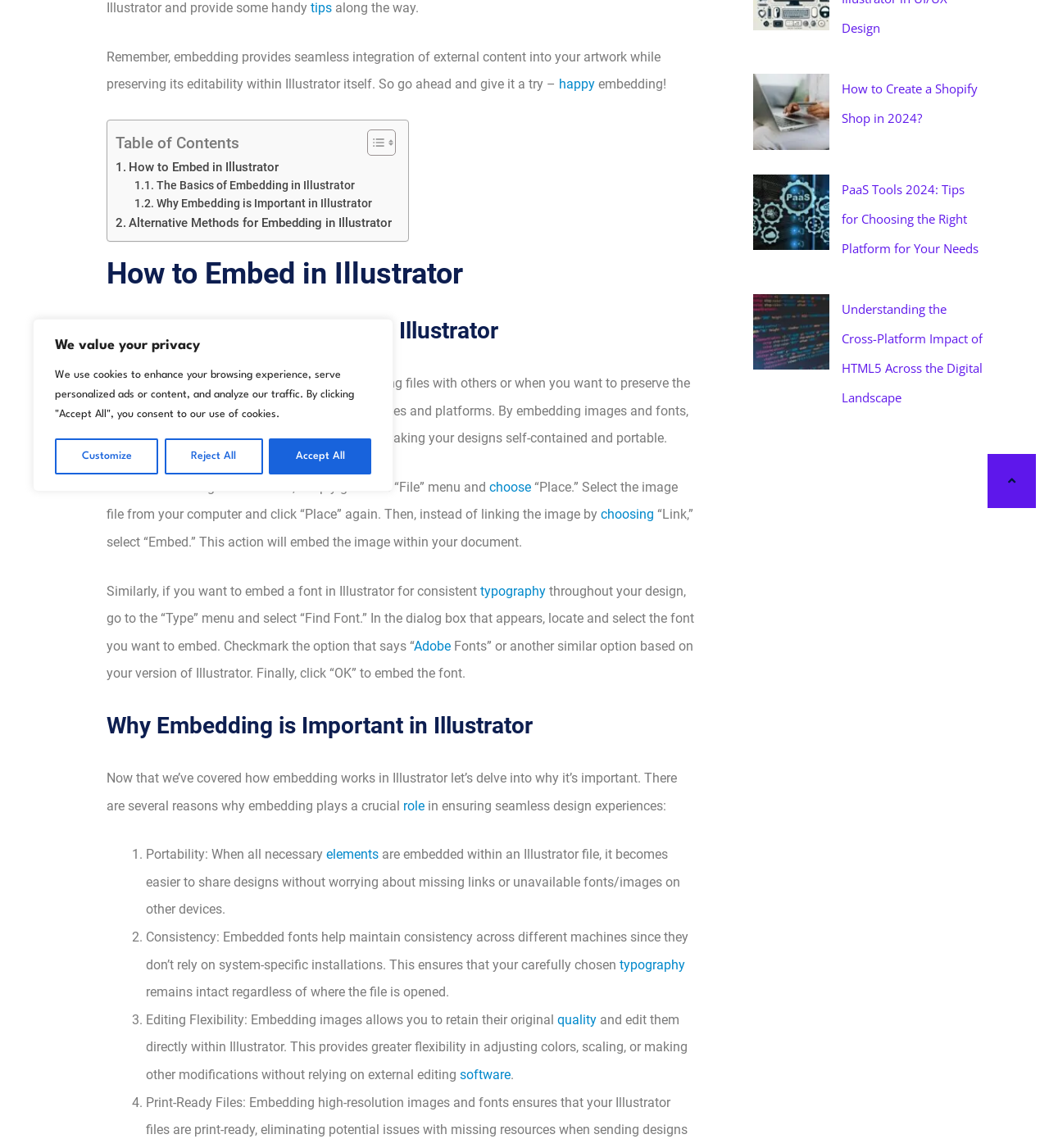Provide the bounding box coordinates for the UI element that is described as: "Reject All".

[0.157, 0.382, 0.25, 0.413]